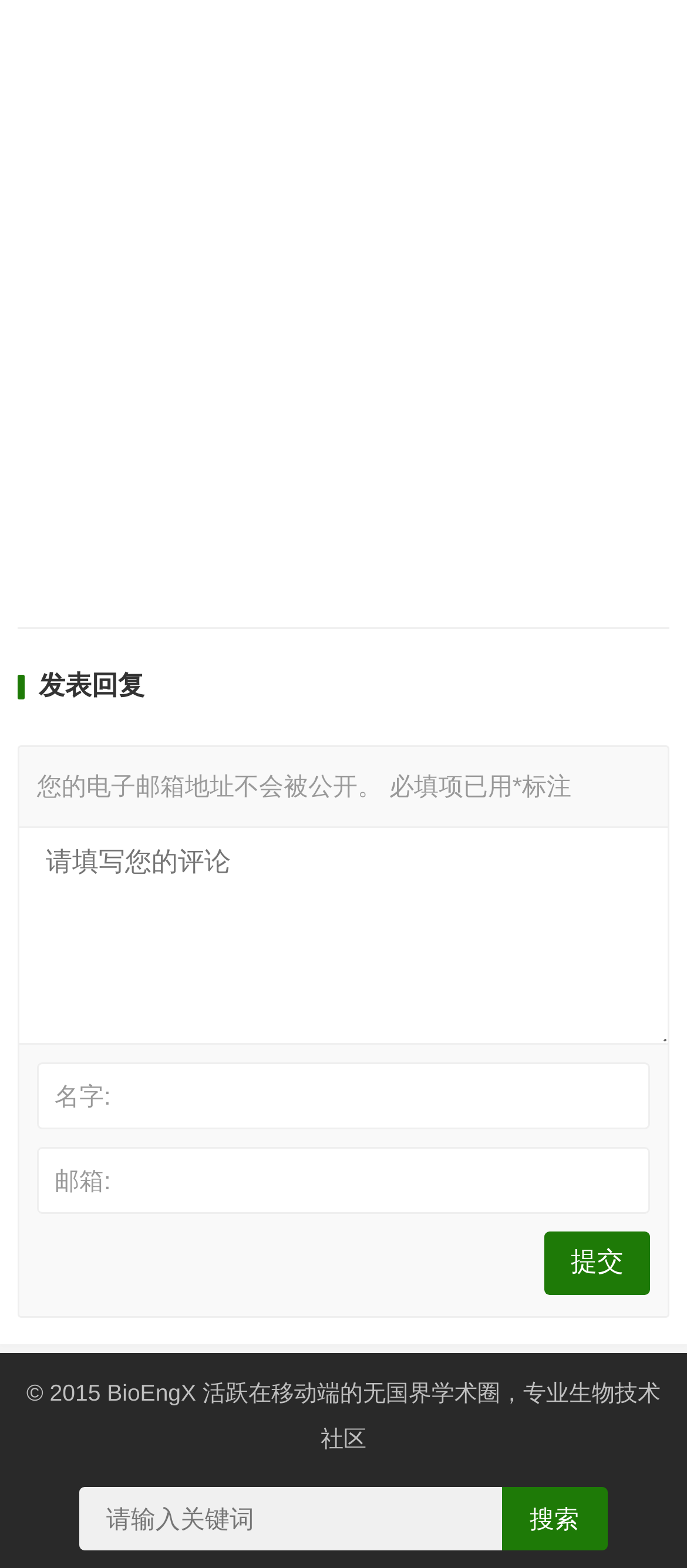Using the provided description: "BioEngX", find the bounding box coordinates of the corresponding UI element. The output should be four float numbers between 0 and 1, in the format [left, top, right, bottom].

[0.156, 0.88, 0.285, 0.897]